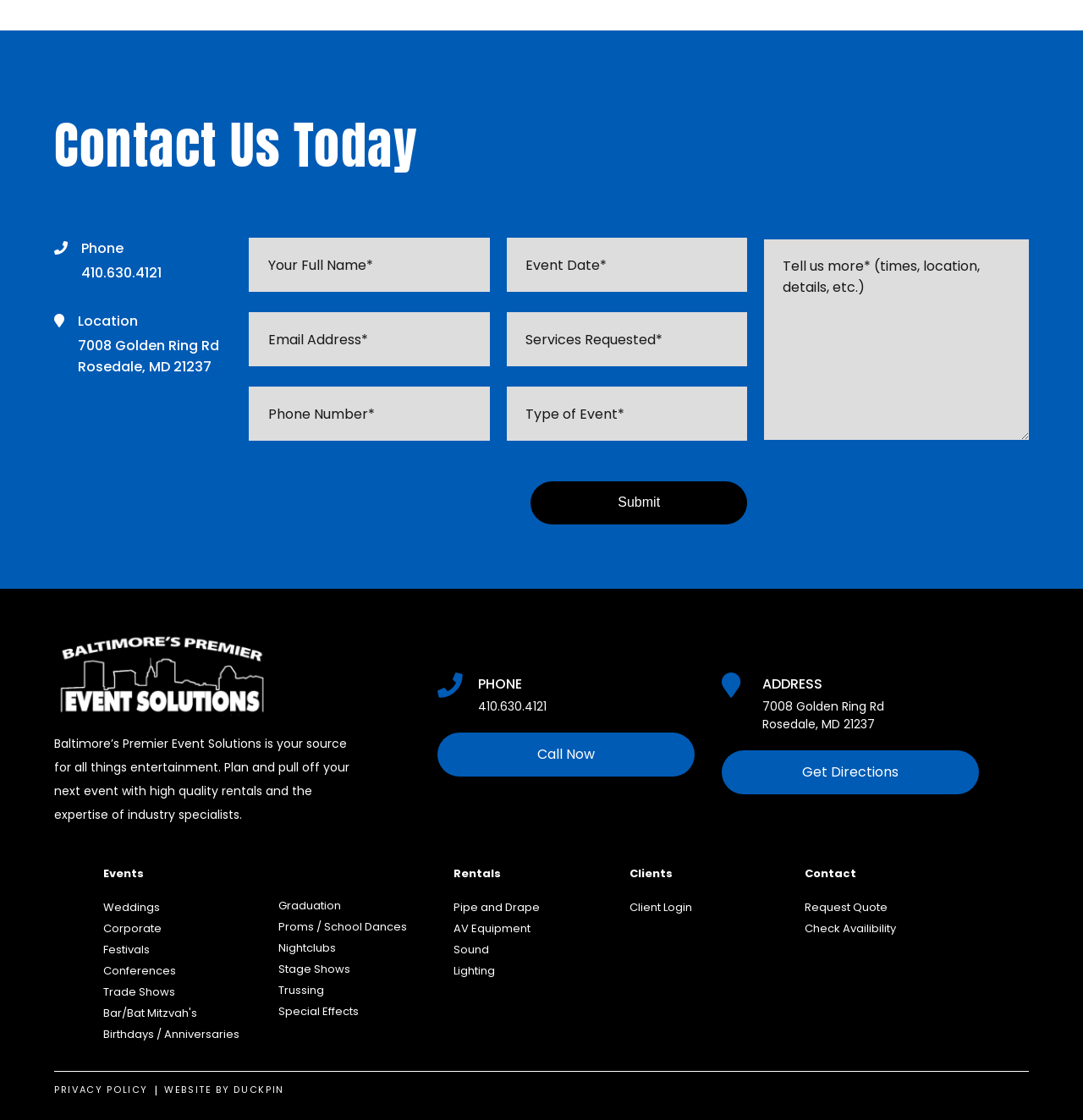Predict the bounding box coordinates of the UI element that matches this description: "name="full_name" placeholder="Your Full Name*"". The coordinates should be in the format [left, top, right, bottom] with each value between 0 and 1.

[0.23, 0.213, 0.452, 0.261]